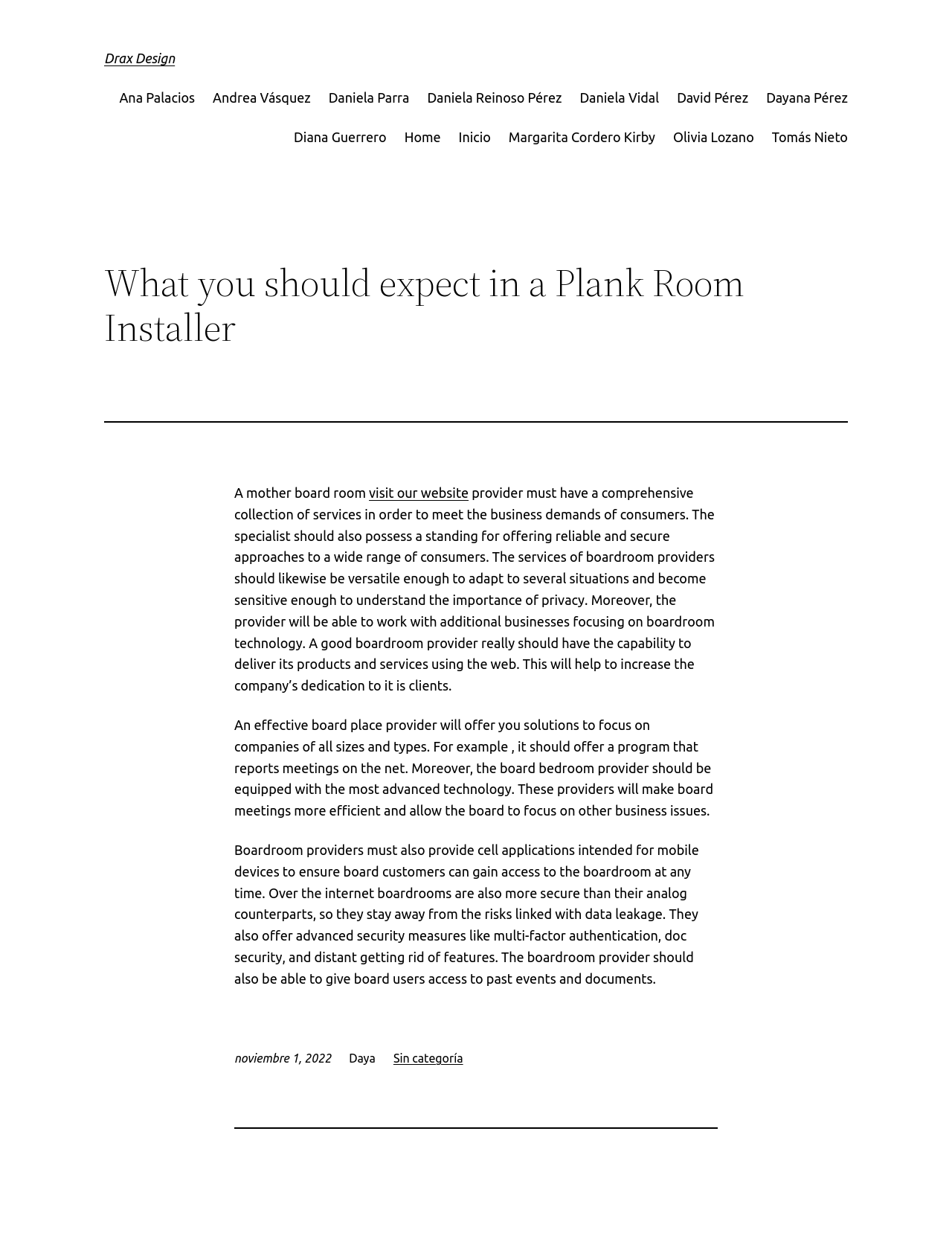What is the purpose of a plank room installer?
Can you provide a detailed and comprehensive answer to the question?

According to the webpage, a plank room installer should have a comprehensive collection of services to meet the business demands of consumers. This implies that the purpose of a plank room installer is to provide services that cater to the needs of businesses.